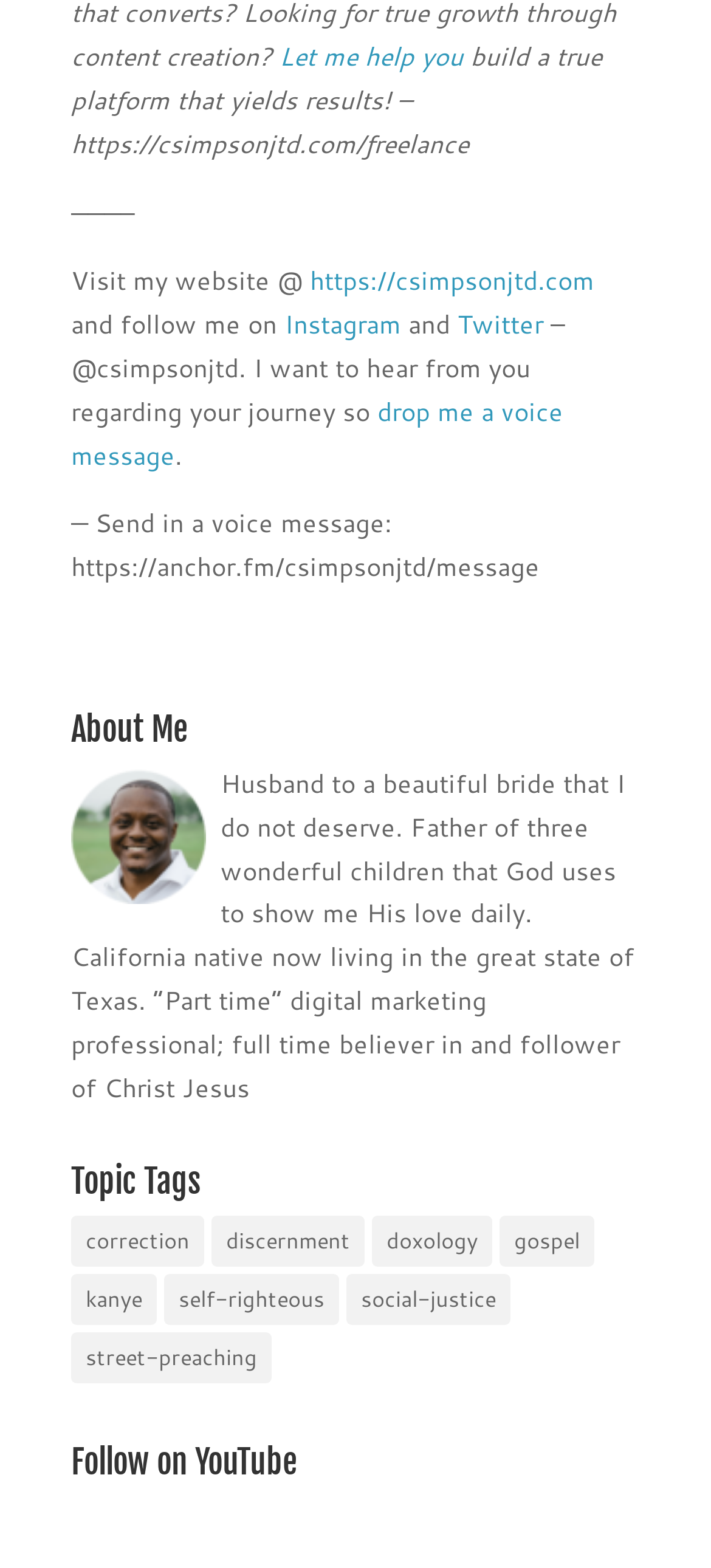Highlight the bounding box coordinates of the element you need to click to perform the following instruction: "Follow on Instagram."

[0.4, 0.196, 0.564, 0.219]